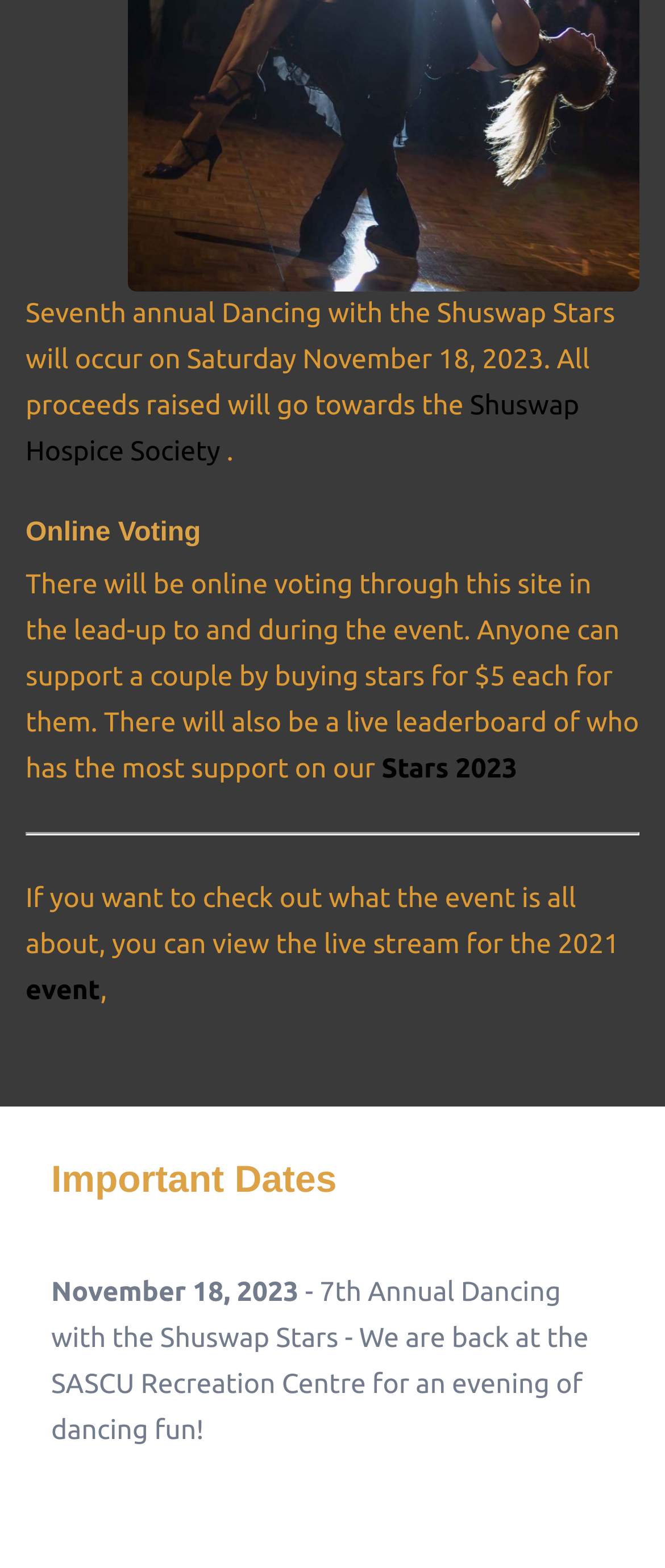For the given element description event, determine the bounding box coordinates of the UI element. The coordinates should follow the format (top-left x, top-left y, bottom-right x, bottom-right y) and be within the range of 0 to 1.

[0.038, 0.622, 0.151, 0.642]